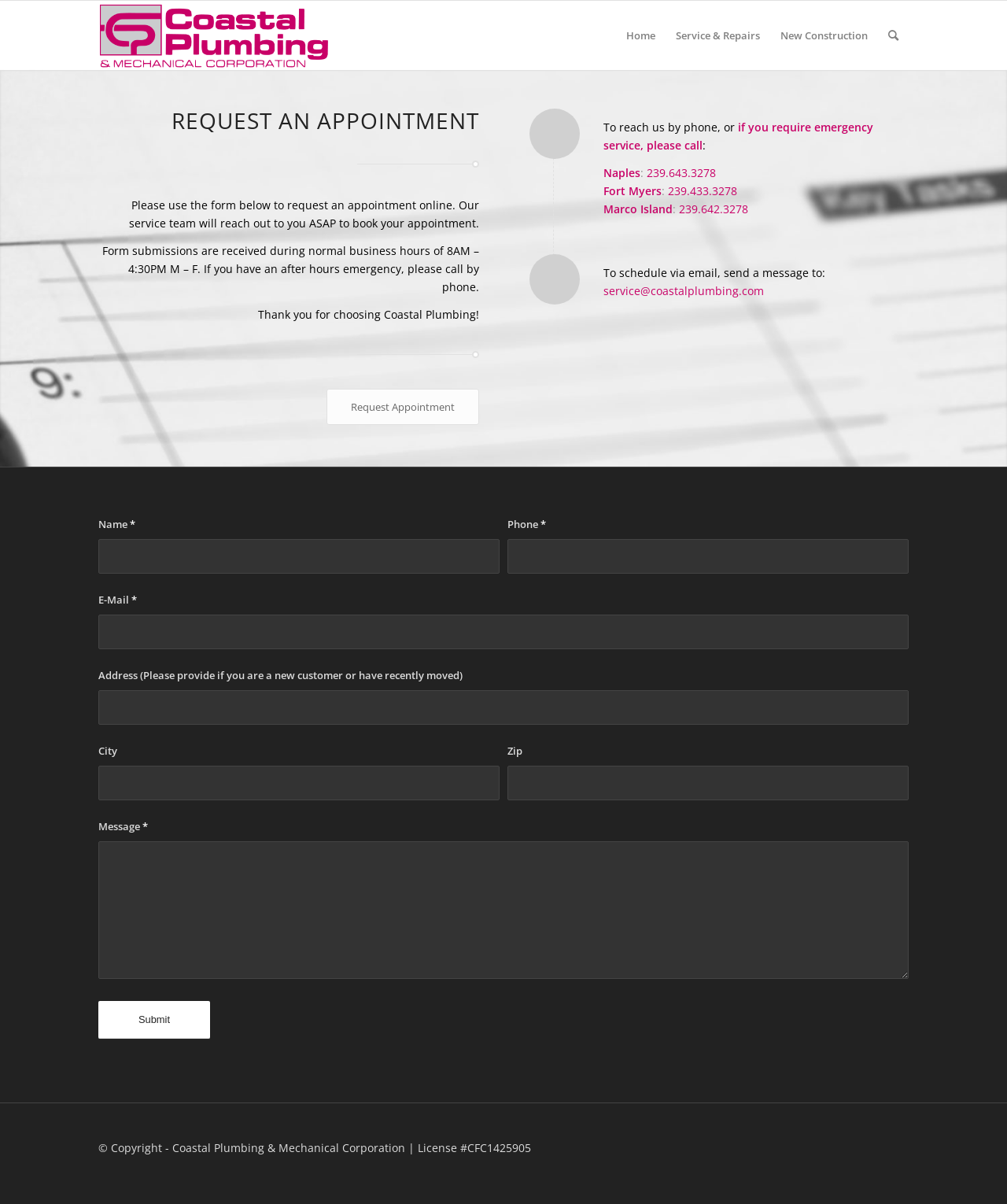Please provide the bounding box coordinates in the format (top-left x, top-left y, bottom-right x, bottom-right y). Remember, all values are floating point numbers between 0 and 1. What is the bounding box coordinate of the region described as: New Construction

[0.765, 0.001, 0.872, 0.058]